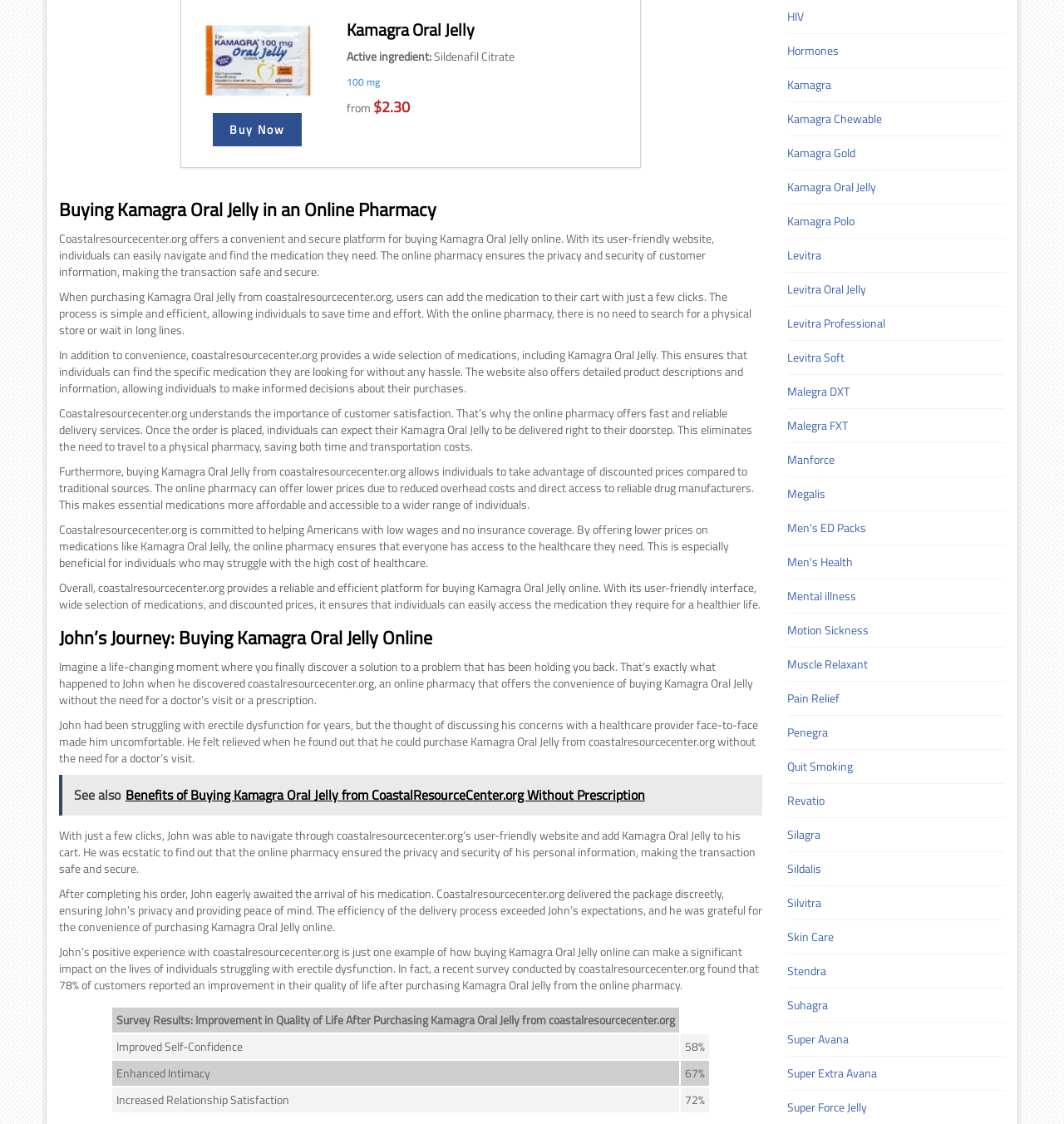Identify the bounding box coordinates of the clickable region required to complete the instruction: "Enter text in the textbox". The coordinates should be given as four float numbers within the range of 0 and 1, i.e., [left, top, right, bottom].

None